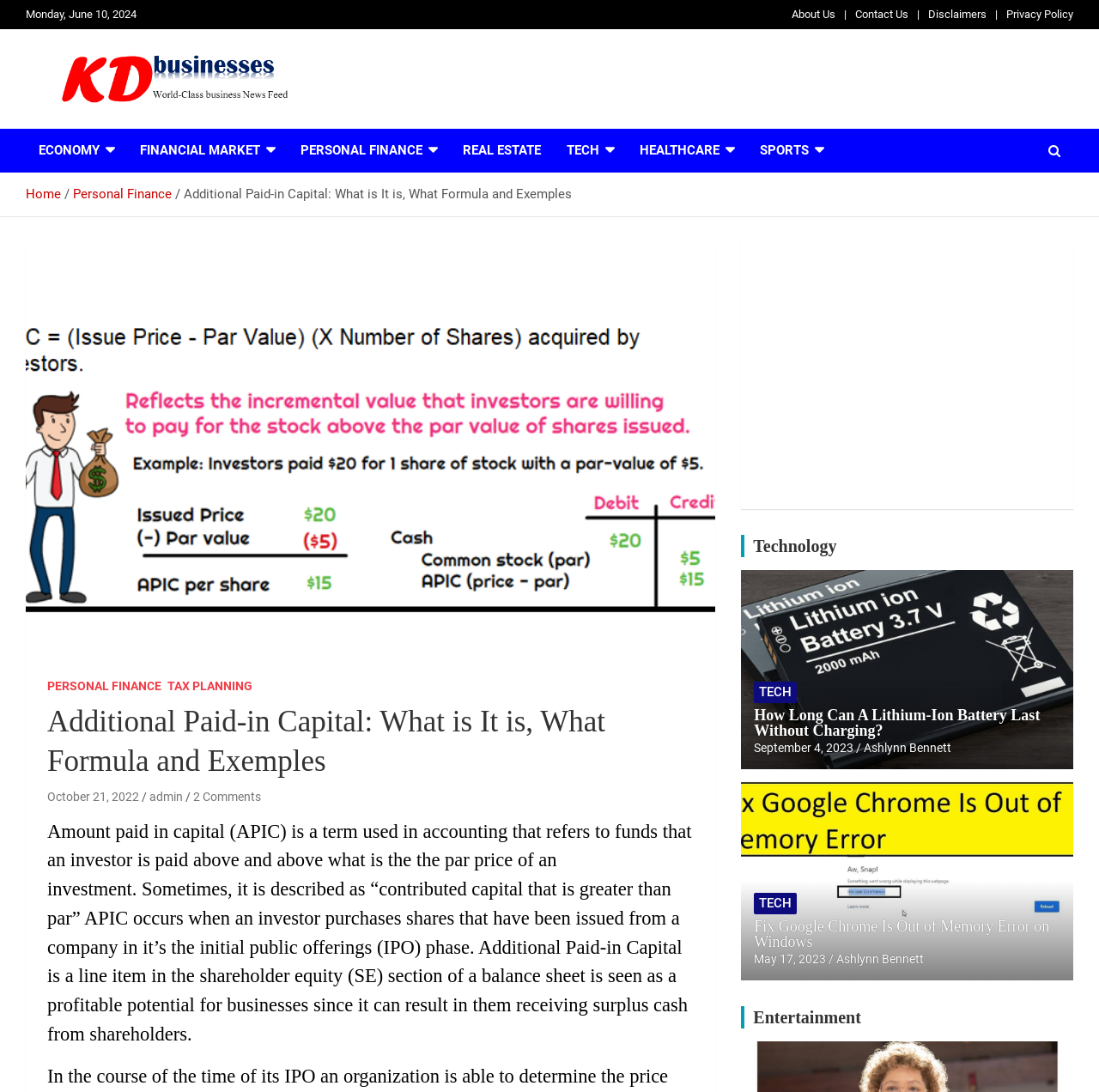Pinpoint the bounding box coordinates of the clickable area needed to execute the instruction: "Check out Entertainment section". The coordinates should be specified as four float numbers between 0 and 1, i.e., [left, top, right, bottom].

[0.674, 0.922, 0.977, 0.942]